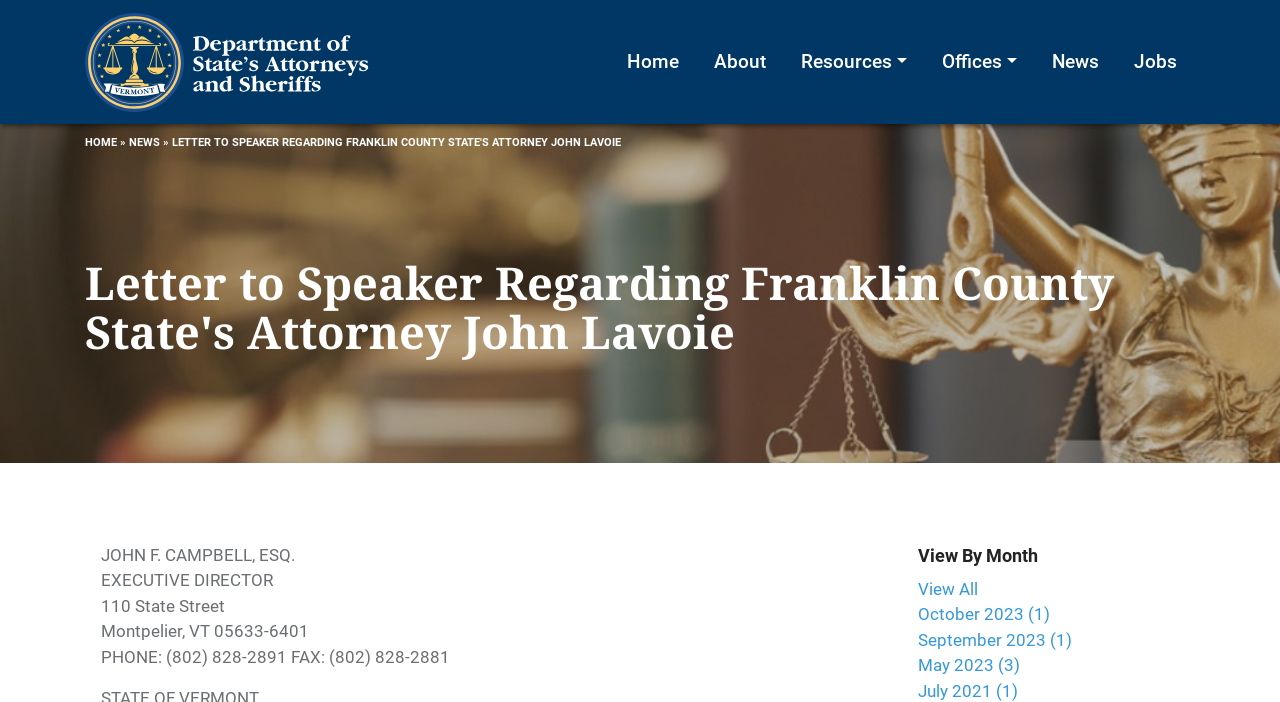What is the name of the state's attorney mentioned?
Answer the question with detailed information derived from the image.

The webpage has a heading 'Letter to Speaker Regarding Franklin County State's Attorney John Lavoie', which indicates that John Lavoie is the state's attorney being referred to.